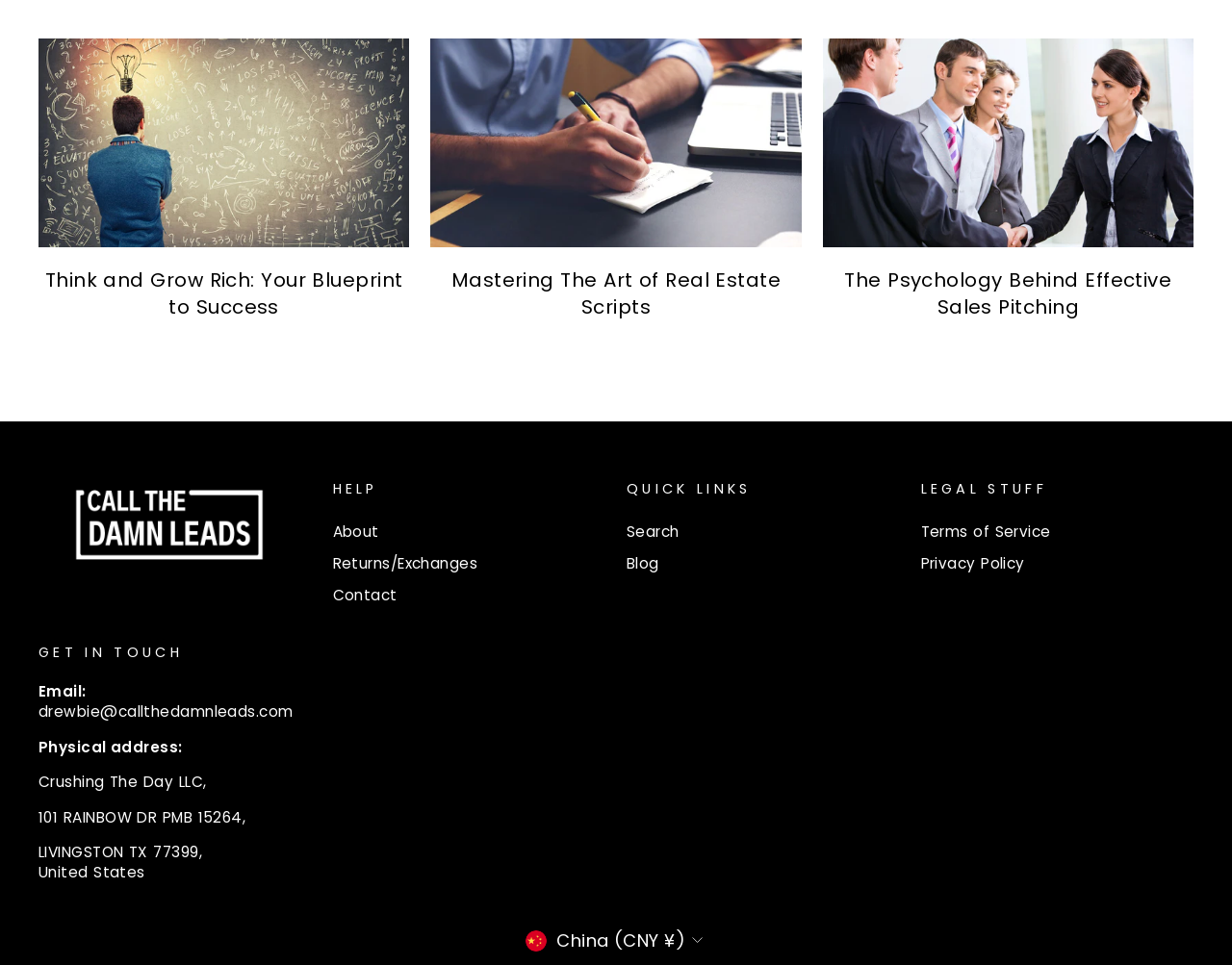What is the physical address of Crushing The Day LLC?
Please provide a comprehensive answer based on the contents of the image.

The physical address can be found in the 'GET IN TOUCH' section at the bottom left of the webpage, which is labeled as 'Physical address:'.